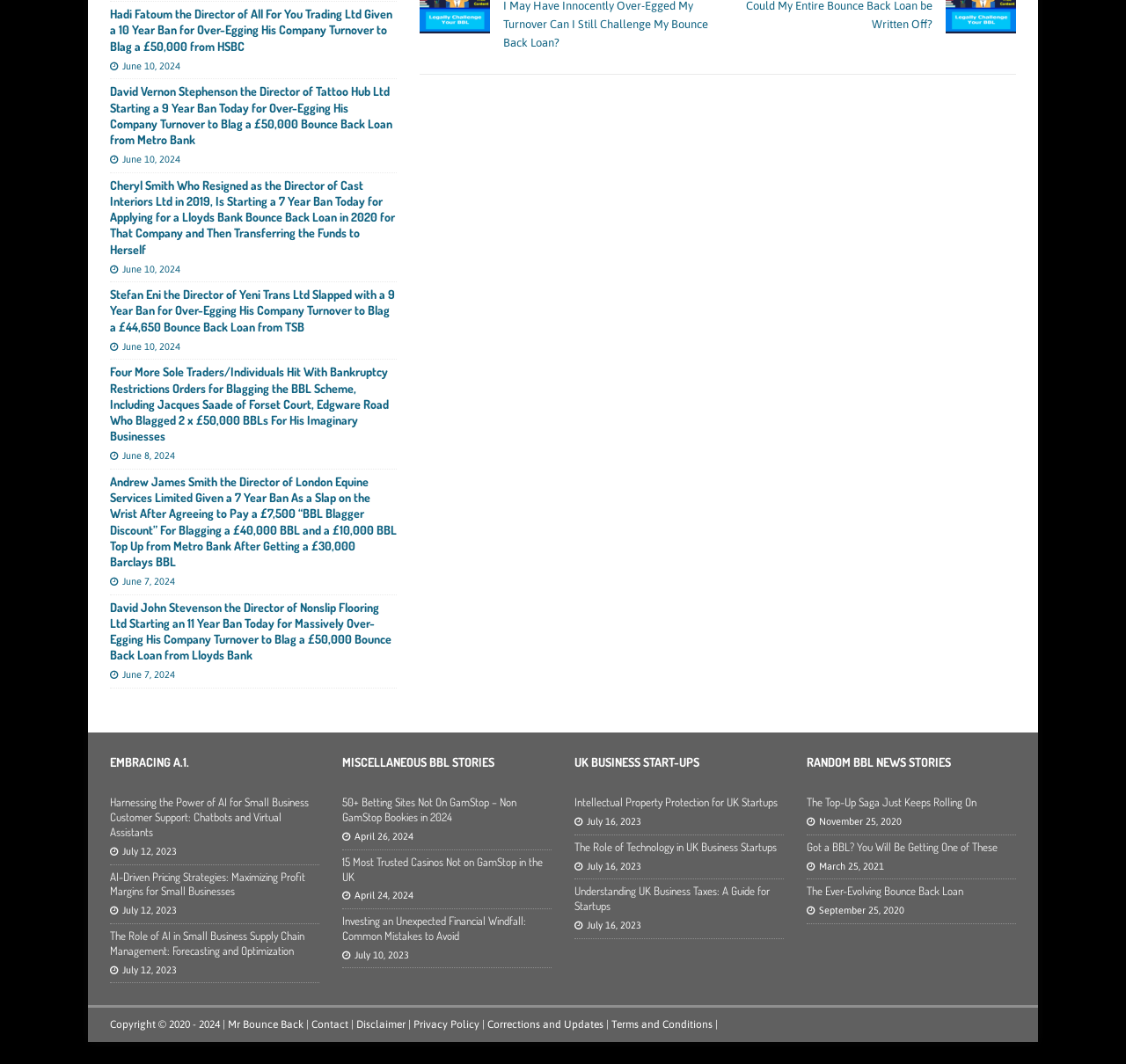Find the bounding box coordinates of the element to click in order to complete the given instruction: "Click on the link 'Contact'."

[0.277, 0.957, 0.309, 0.969]